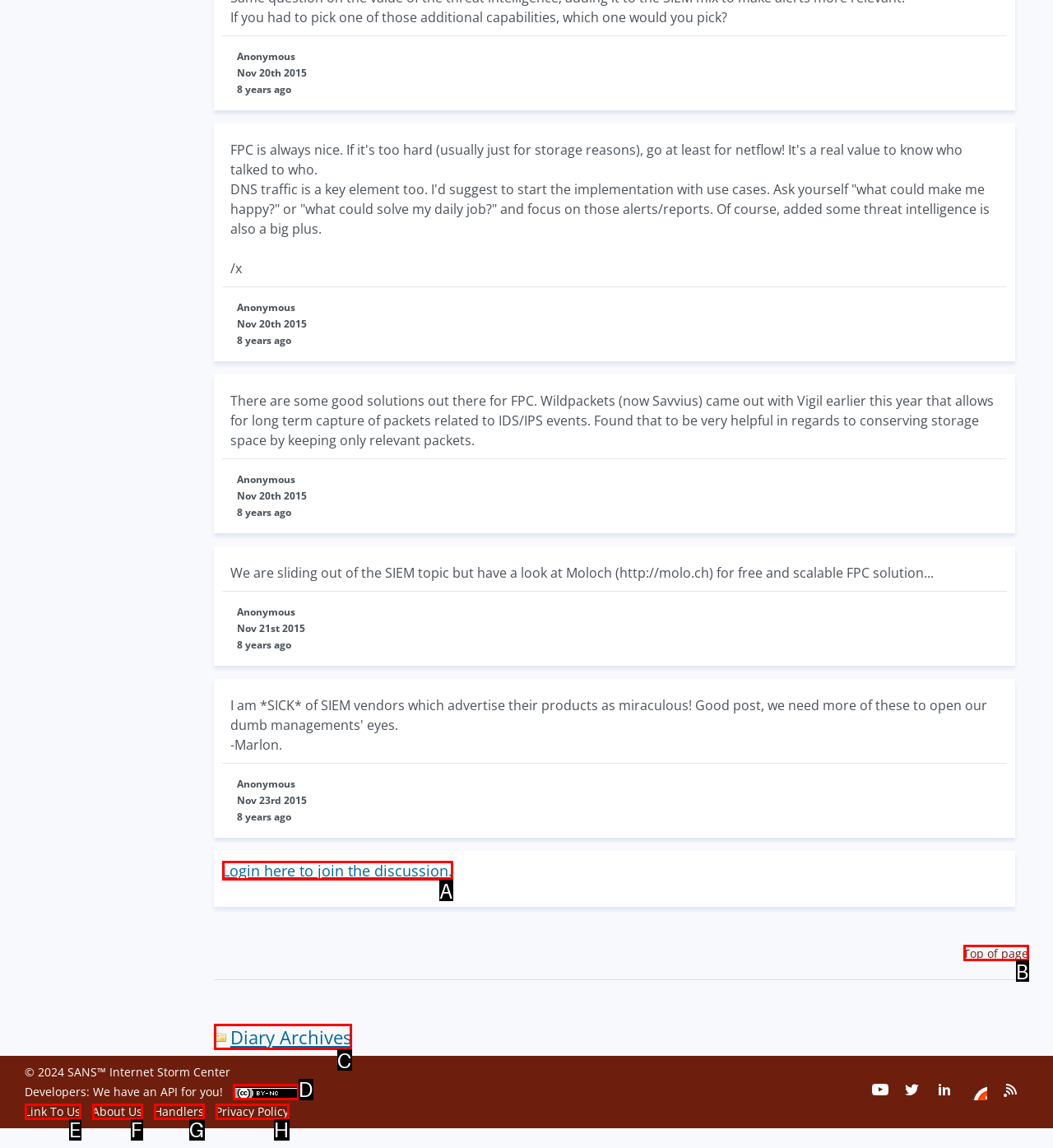Select the appropriate HTML element that needs to be clicked to finish the task: Click on 'Login here to join the discussion'
Reply with the letter of the chosen option.

A